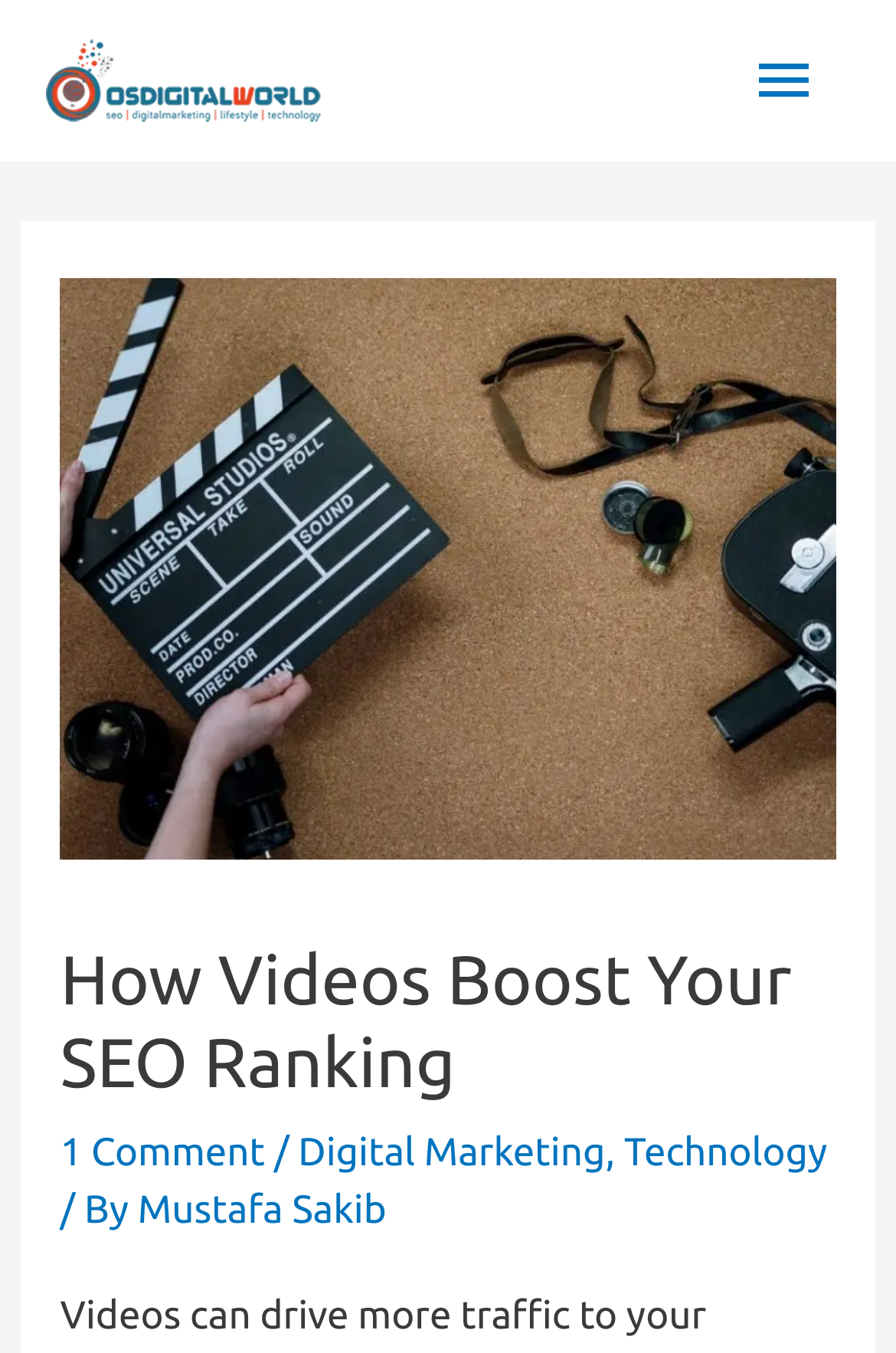Identify and provide the text content of the webpage's primary headline.

How Videos Boost Your SEO Ranking